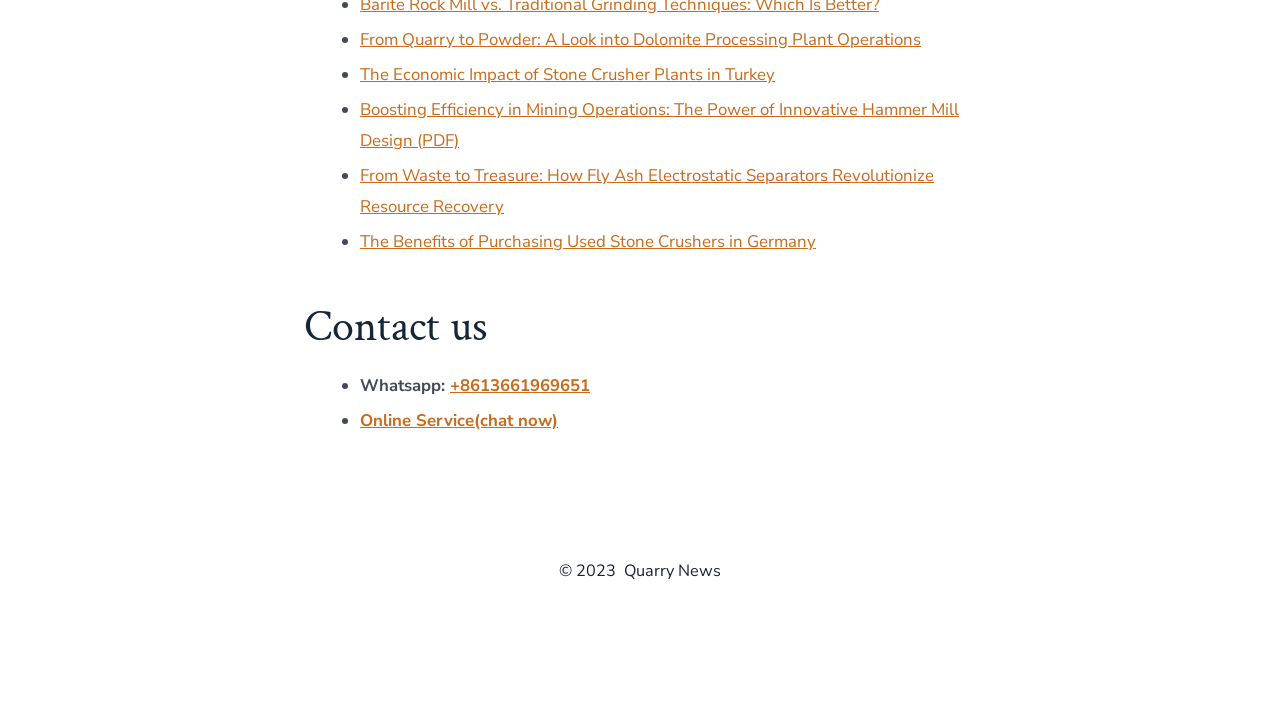What is the contact method provided?
Please craft a detailed and exhaustive response to the question.

The webpage provides two contact methods: Whatsapp with the number +8613661969651 and Online Service, which can be accessed by clicking on the 'chat now' link.